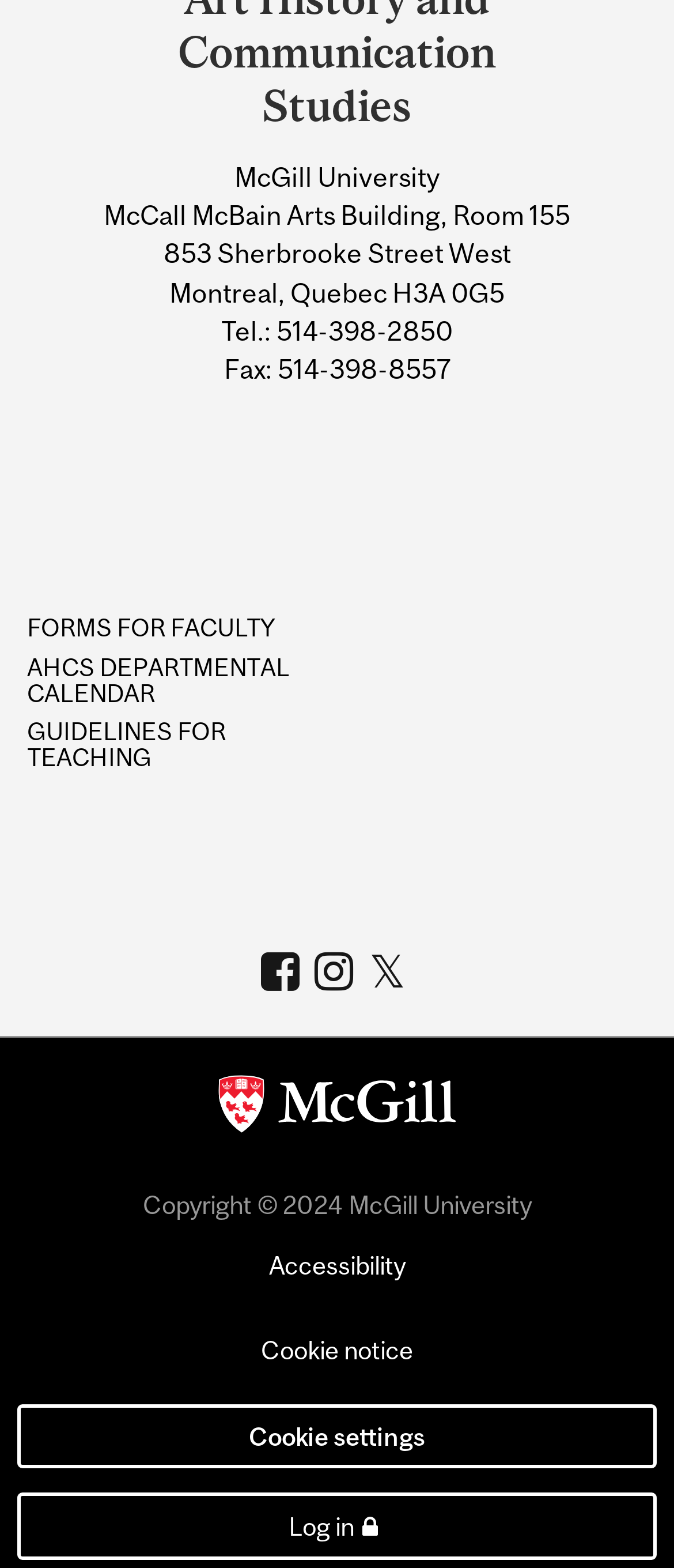Kindly determine the bounding box coordinates for the area that needs to be clicked to execute this instruction: "Access guidelines for teaching".

[0.04, 0.459, 0.491, 0.492]